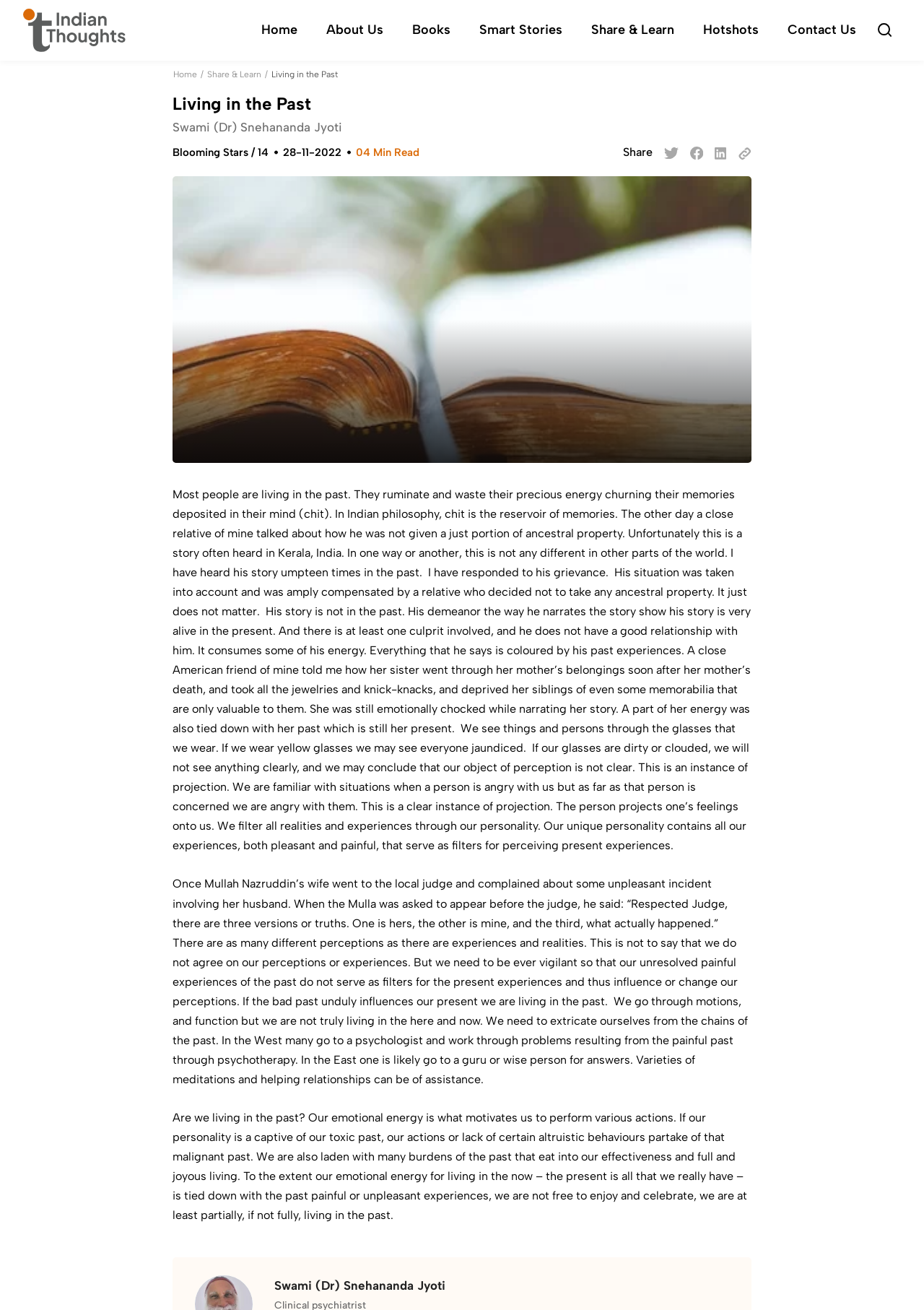Determine the bounding box coordinates of the clickable area required to perform the following instruction: "Click the 'Home' link". The coordinates should be represented as four float numbers between 0 and 1: [left, top, right, bottom].

[0.269, 0.011, 0.336, 0.035]